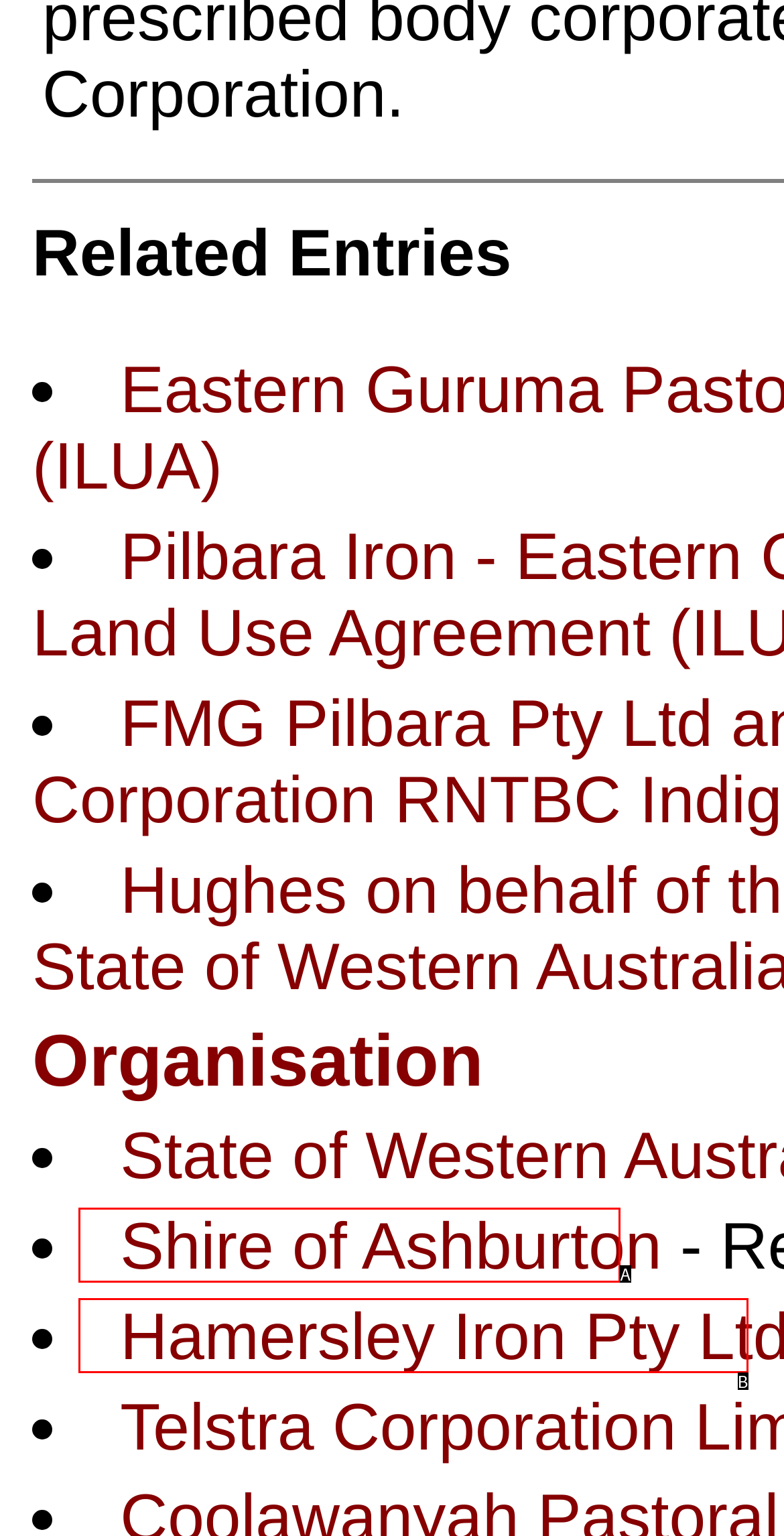Choose the HTML element that best fits the given description: Shire of Ashburton. Answer by stating the letter of the option.

A